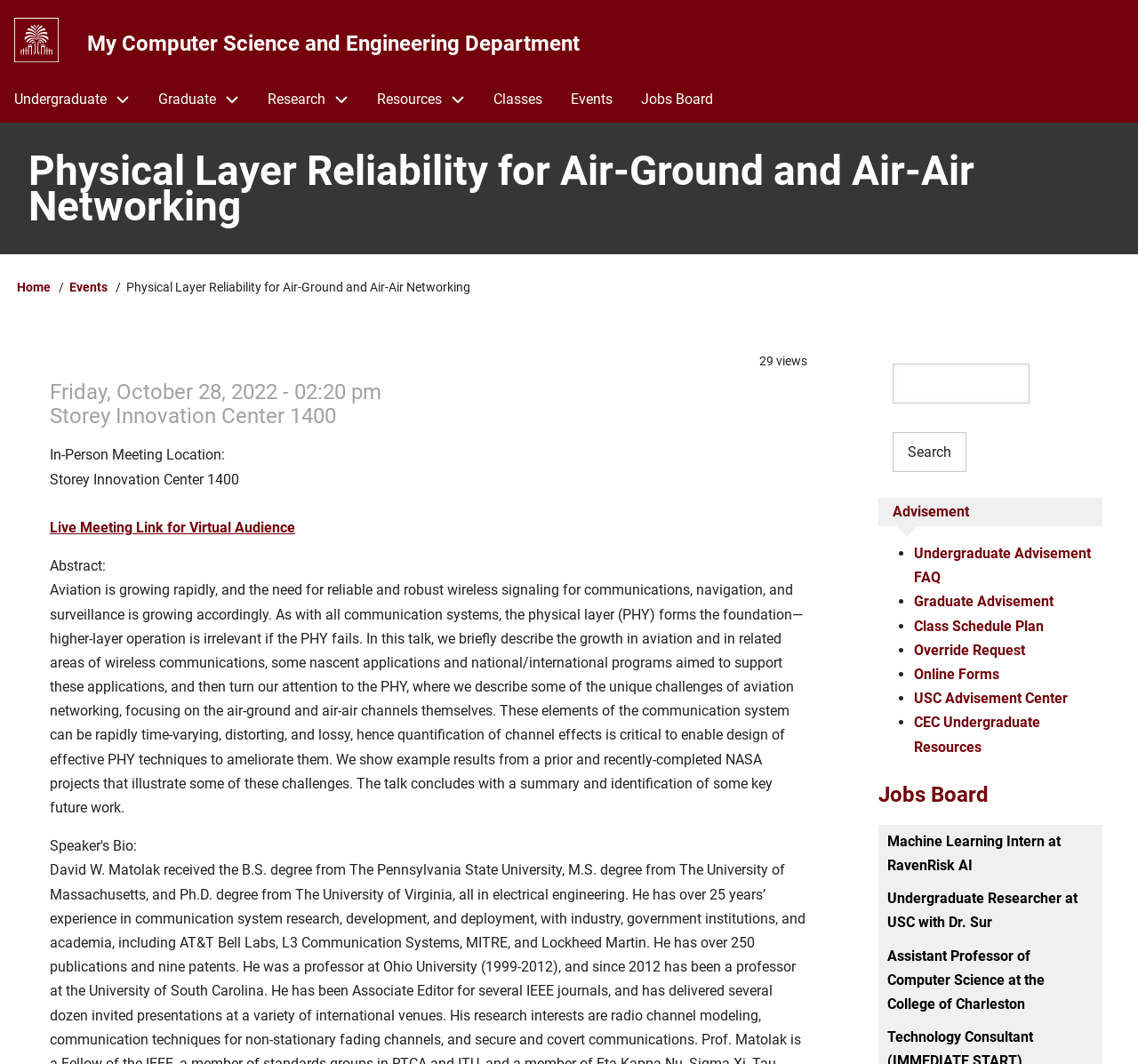Can you provide the bounding box coordinates for the element that should be clicked to implement the instruction: "Click on the 'Live Meeting Link for Virtual Audience'"?

[0.044, 0.488, 0.259, 0.504]